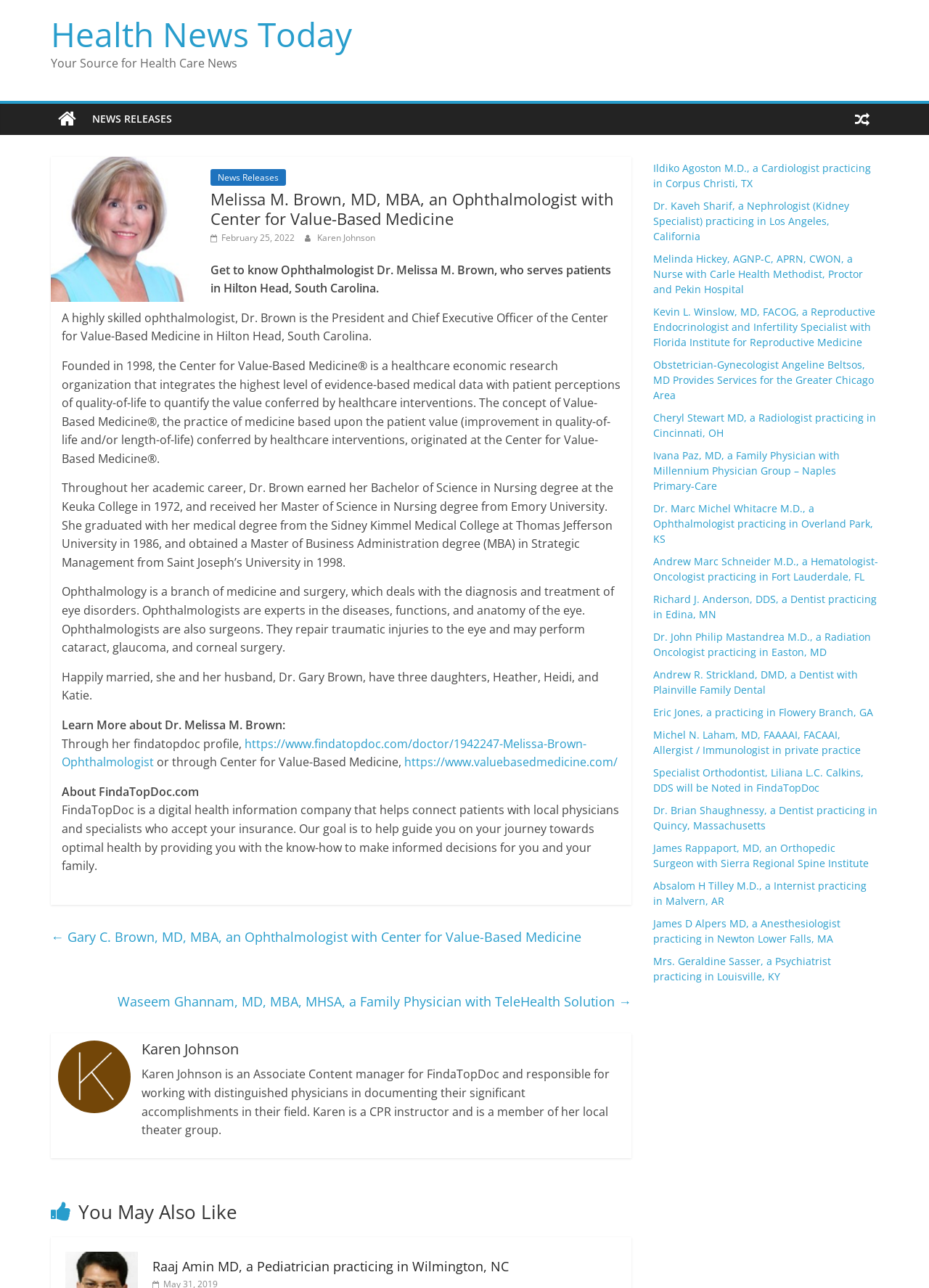What is Dr. Melissa M. Brown's profession?
Answer the question with detailed information derived from the image.

Based on the webpage content, Dr. Melissa M. Brown is an ophthalmologist, which is a branch of medicine and surgery that deals with the diagnosis and treatment of eye disorders.